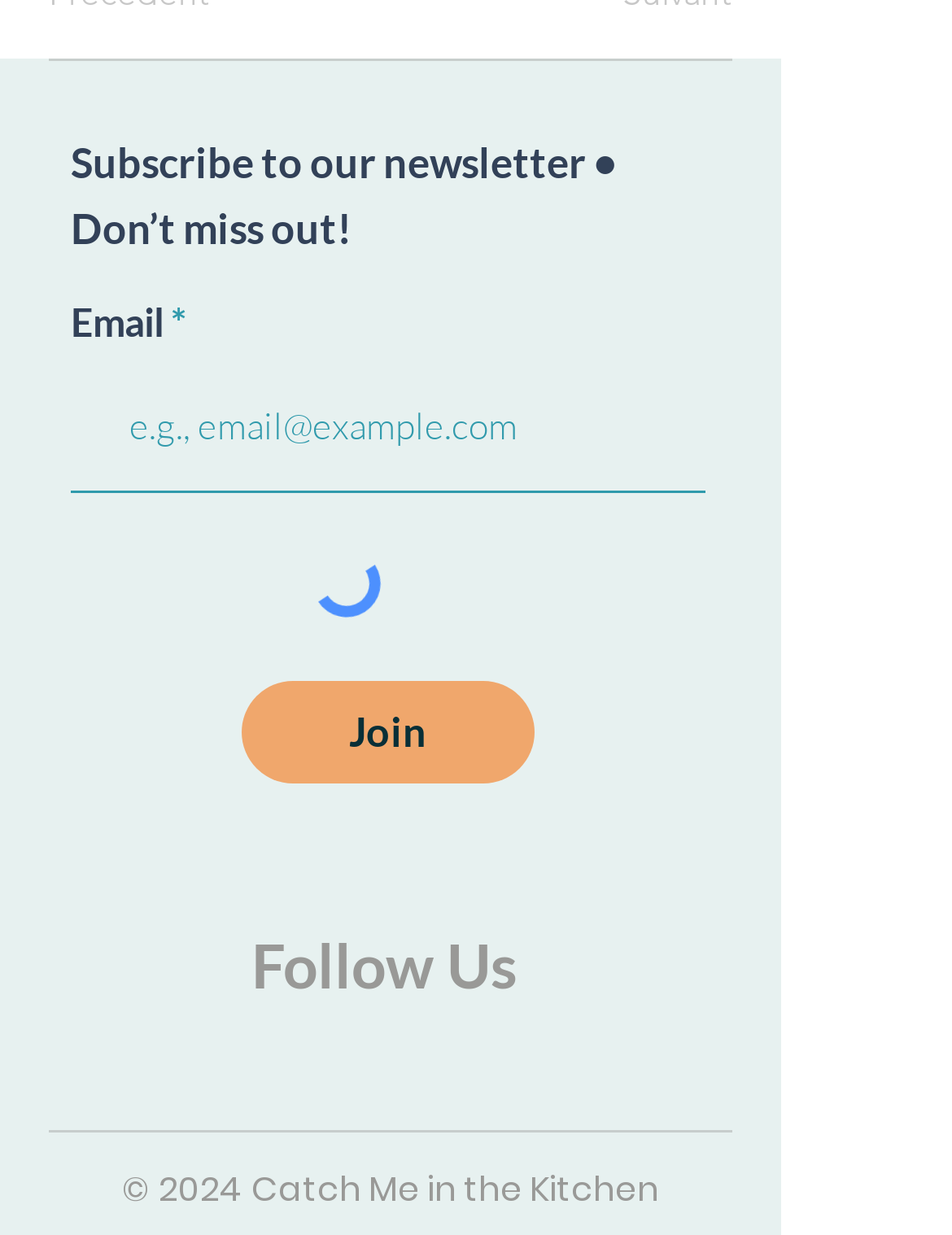What is the copyright year?
Please provide a comprehensive and detailed answer to the question.

The StaticText element at the bottom of the webpage displays the copyright symbol followed by the year 2024.